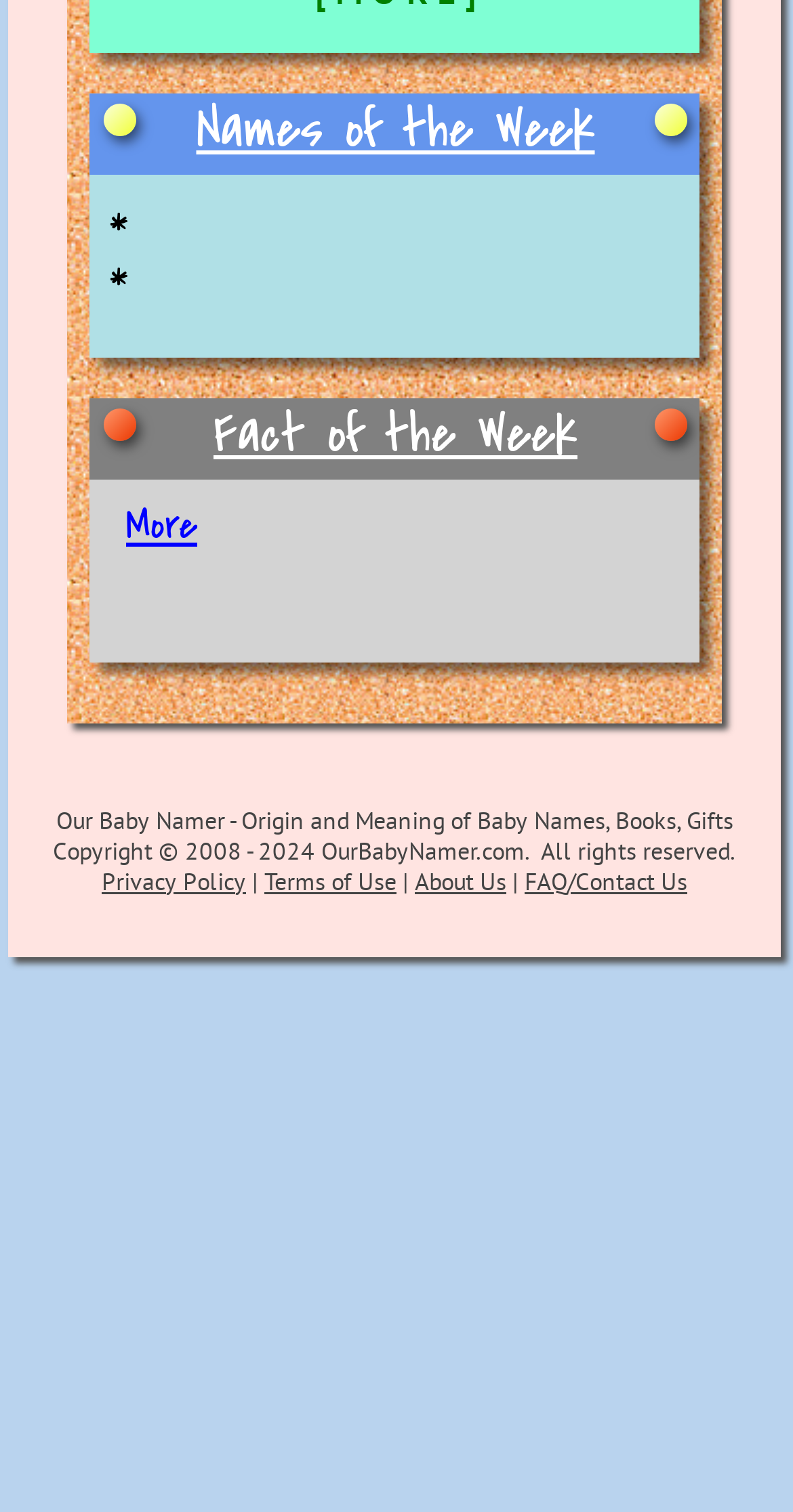Indicate the bounding box coordinates of the element that needs to be clicked to satisfy the following instruction: "Contact 'FAQ/Contact Us'". The coordinates should be four float numbers between 0 and 1, i.e., [left, top, right, bottom].

[0.662, 0.572, 0.867, 0.592]